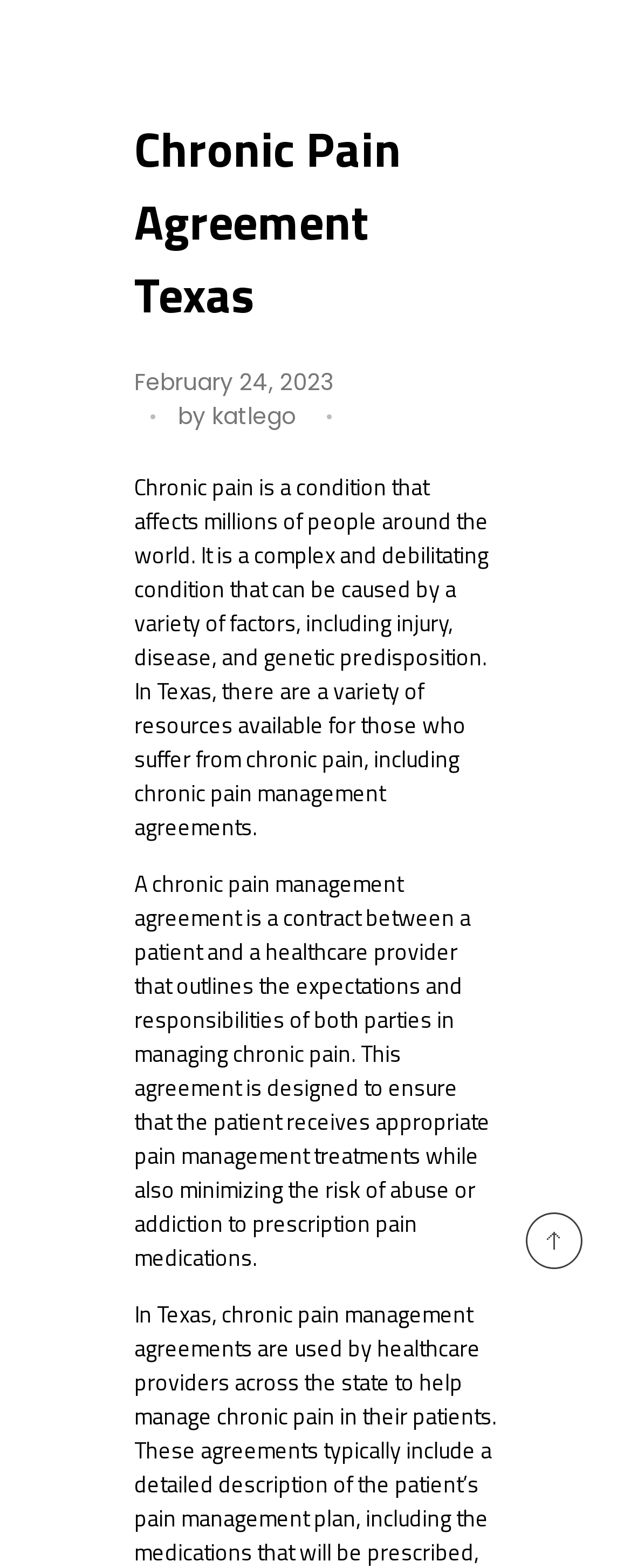Can you look at the image and give a comprehensive answer to the question:
What is the purpose of a chronic pain management agreement?

According to the webpage, a chronic pain management agreement is a contract between a patient and a healthcare provider that outlines the expectations and responsibilities of both parties in managing chronic pain, ensuring the patient receives appropriate pain management treatments while minimizing the risk of abuse or addiction to prescription pain medications.